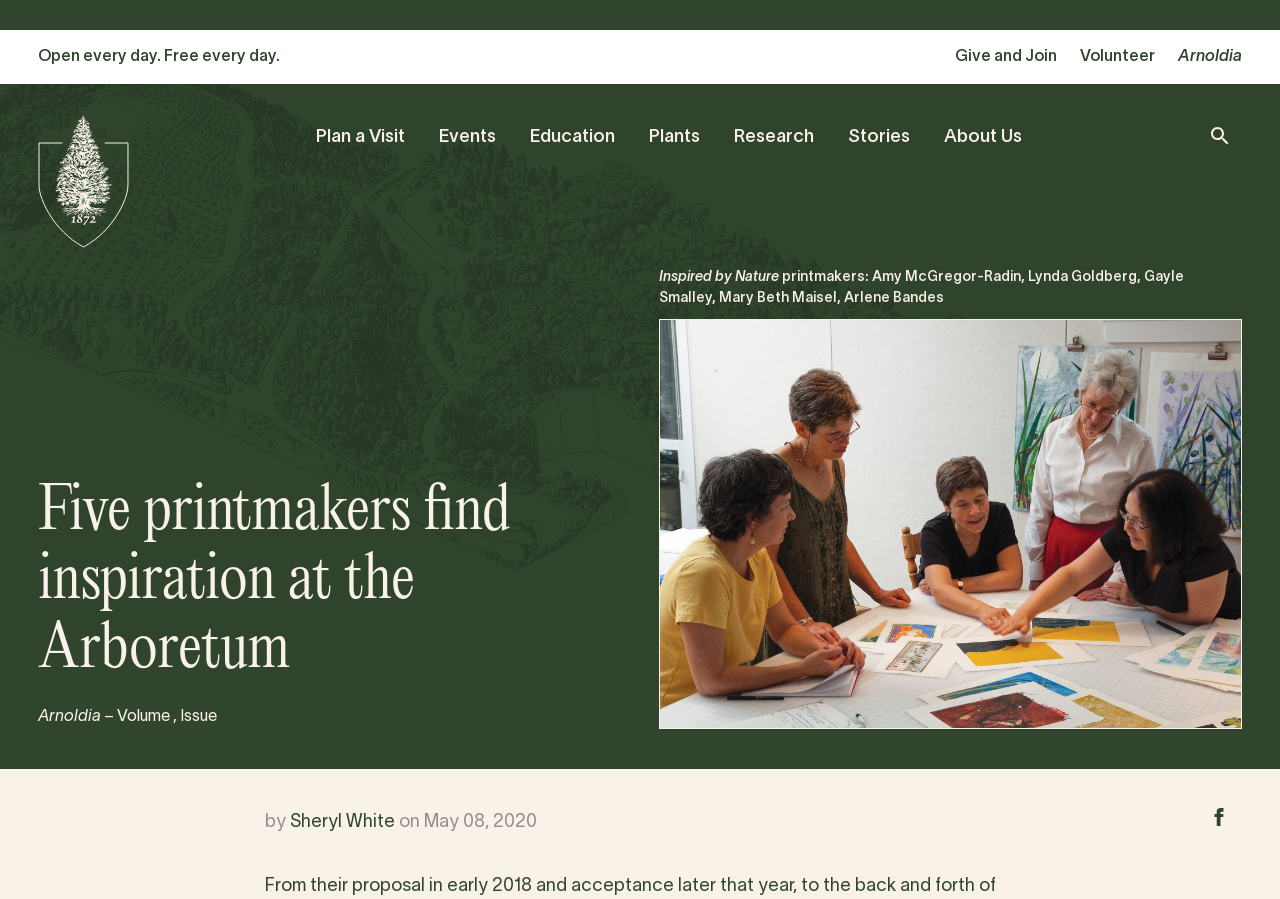What is the date of the article?
Using the visual information, respond with a single word or phrase.

May 08, 2020